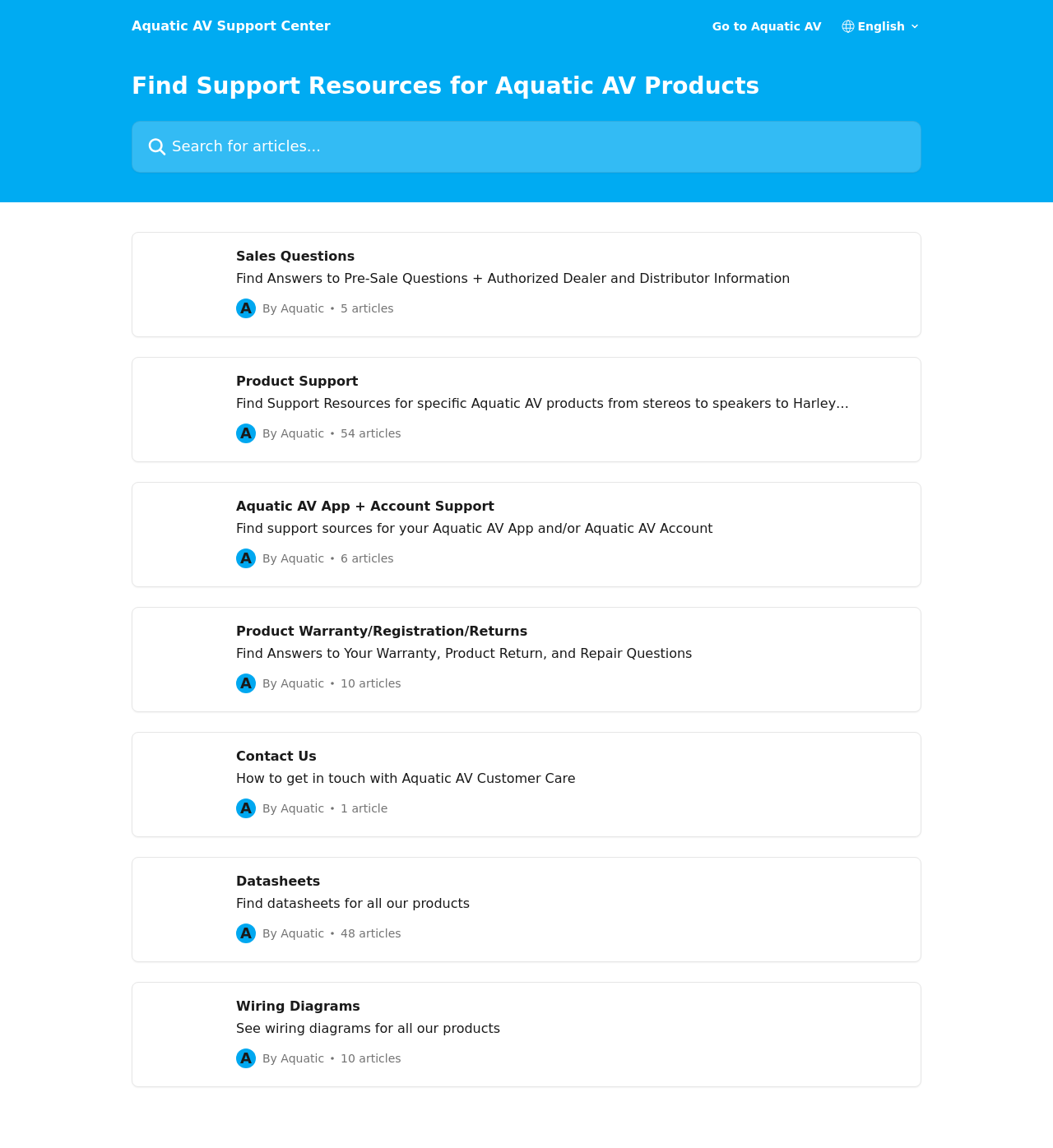Generate a comprehensive caption for the webpage you are viewing.

The webpage is the Aquatic AV Support Center, which provides various resources and support options for Aquatic AV products. At the top, there is a header section with the website's title, "Aquatic AV Support Center", and a link to "Go to Aquatic AV" on the right side. Below the header, there is a search bar with a placeholder text "Search for articles..." and a magnifying glass icon.

The main content area is divided into several sections, each with a heading and a brief description. There are five sections in total, each with a link to a specific support resource. The sections are: "Sales Questions", "Product Support", "Aquatic AV App + Account Support", "Product Warranty/Registration/Returns", and "Contact Us". Each section has a heading, a brief description, and an icon on the left side.

Below these sections, there are two additional links: "Datasheets" and "Wiring Diagrams", which provide access to technical resources for Aquatic AV products. Each of these links has a heading and a brief description, similar to the previous sections.

Throughout the webpage, there are several images, including icons and logos, which are used to enhance the visual appeal and provide additional information. Overall, the webpage is well-organized and easy to navigate, with clear headings and concise descriptions that help users quickly find the support resources they need.